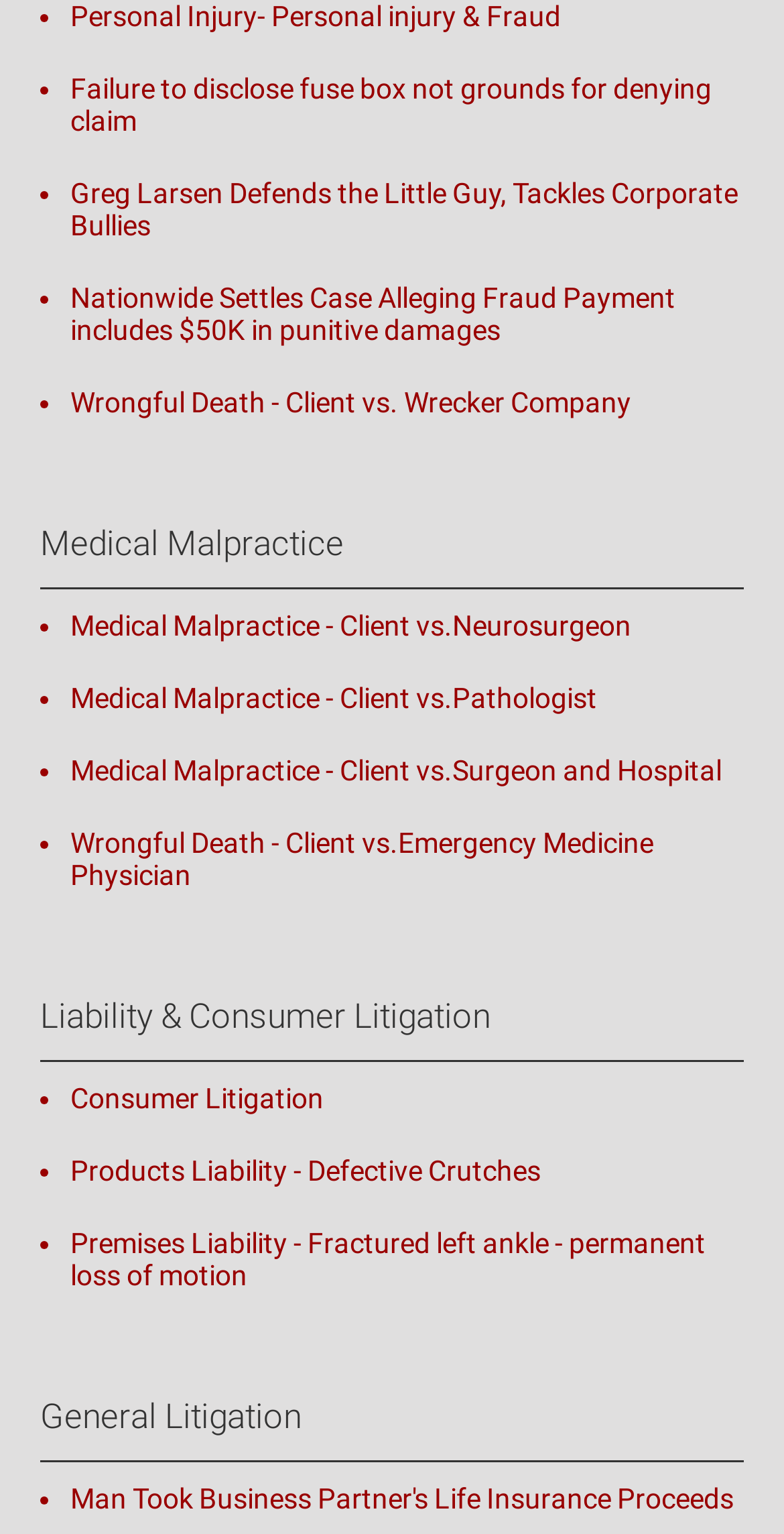How many links are listed under 'Medical Malpractice'?
Use the image to answer the question with a single word or phrase.

4